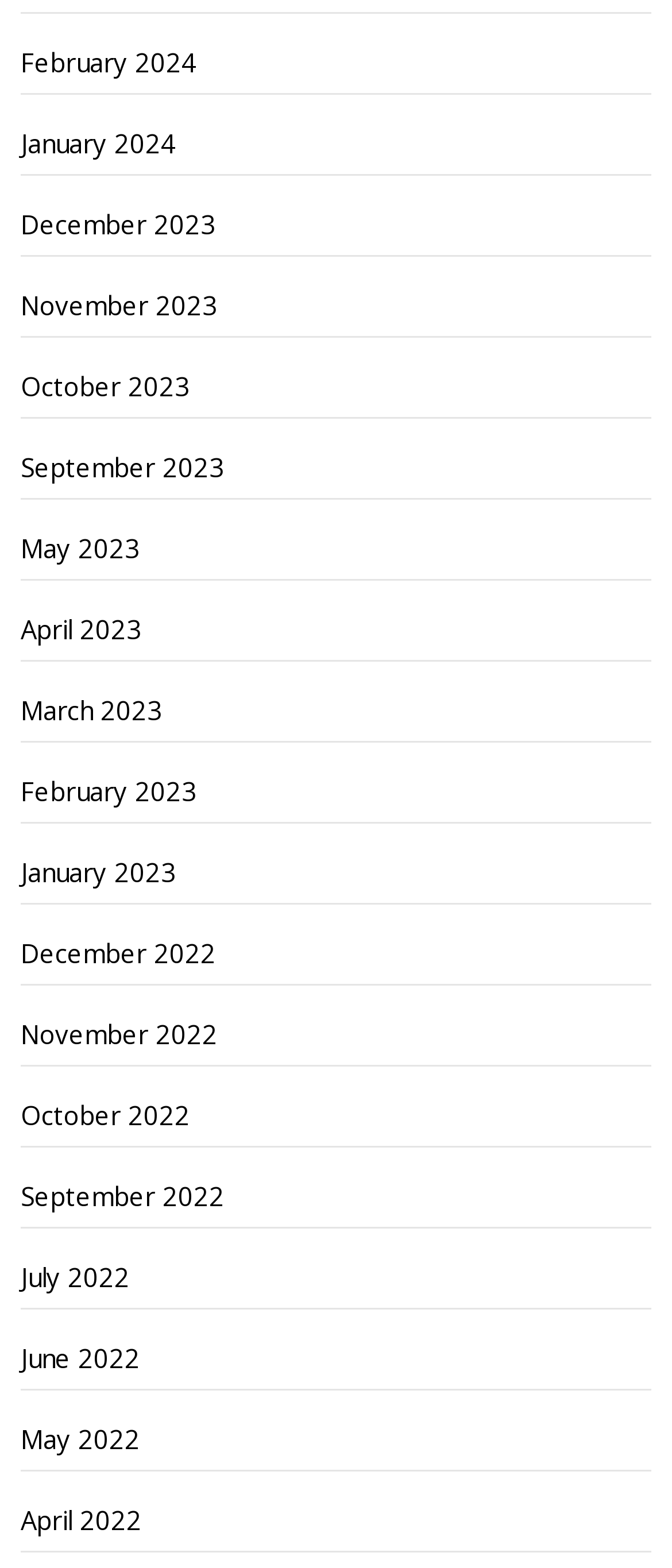Pinpoint the bounding box coordinates of the clickable area needed to execute the instruction: "Learn about Edge Connectivity solutions". The coordinates should be specified as four float numbers between 0 and 1, i.e., [left, top, right, bottom].

None